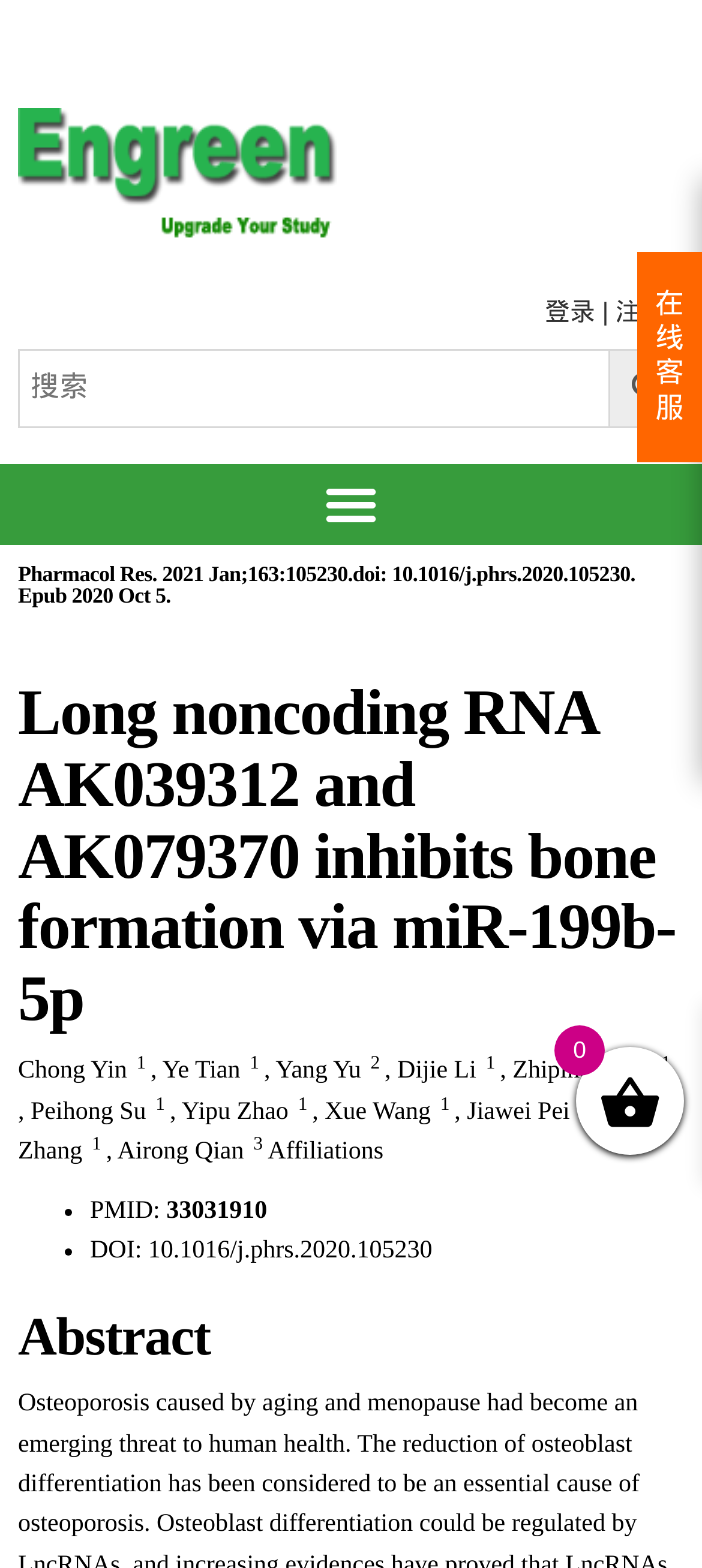Construct a comprehensive caption that outlines the webpage's structure and content.

This webpage appears to be a scientific research article page. At the top, there is a navigation bar with a search box on the left and links to "登录" (login) and "注册" (register) on the right. Below the navigation bar, there is a menu toggle button.

The main content of the page is divided into sections. The first section displays the article title "Pharmacol Res. 2021 Jan;163:105230.doi: 10.1016/j.phrs.2020.105230. Epub 2020 Oct 5." and a subtitle "Long noncoding RNA AK039312 and AK079370 inhibits bone formation via miR-199b-5p". 

Below the title section, there is a list of authors, including Chong Yin, Ye Tian, Yang Yu, and others, with their names linked to their respective profiles. Each author's name is followed by a superscript number.

The next section is the affiliations section, which lists the authors' affiliations. This section is followed by a section with metadata, including the PMID and DOI numbers.

Finally, there is an abstract section, which summarizes the research article. At the bottom right corner of the page, there is a link to online customer service.